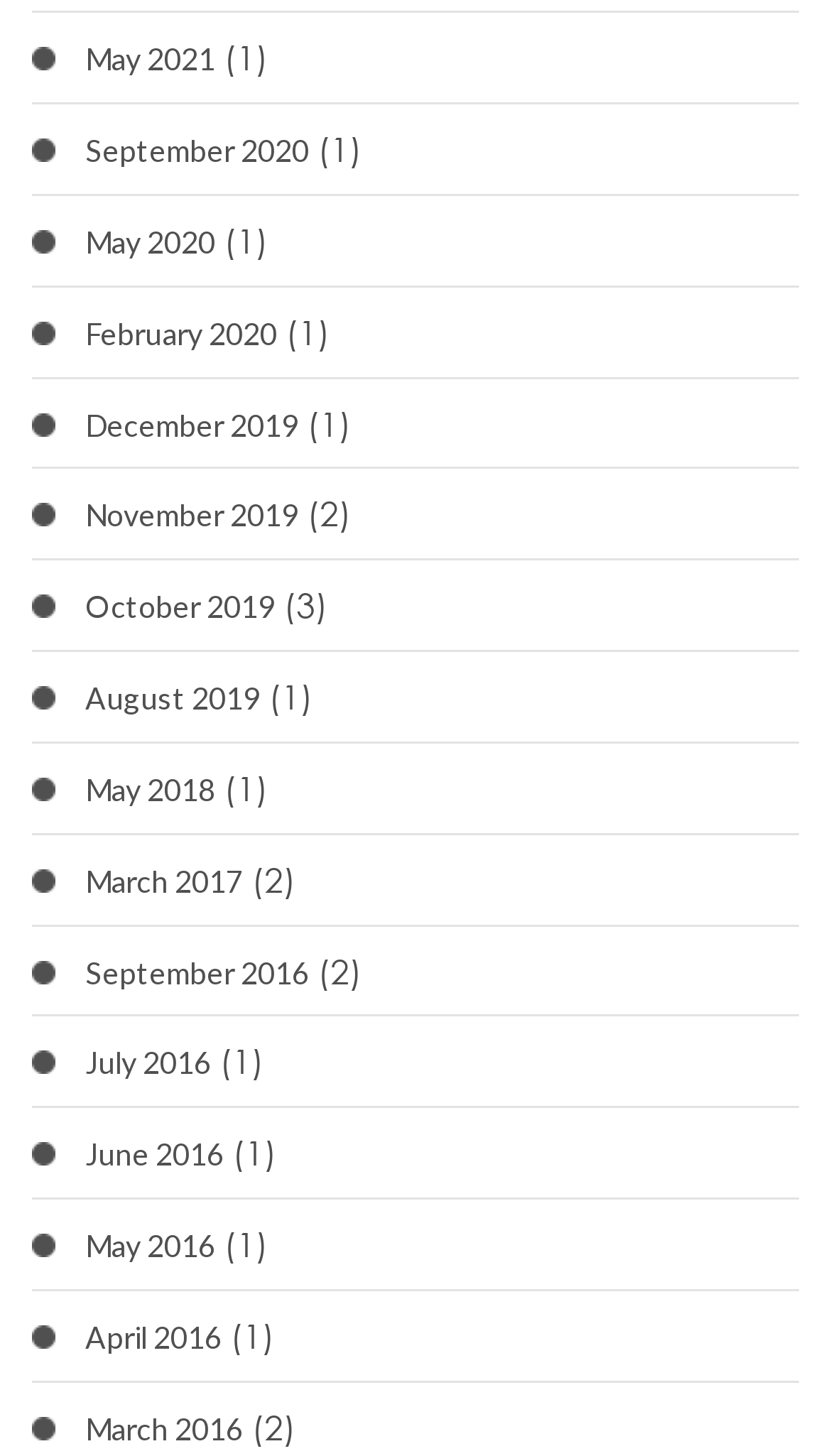Please determine the bounding box coordinates of the element's region to click for the following instruction: "check September 2016".

[0.103, 0.654, 0.372, 0.683]